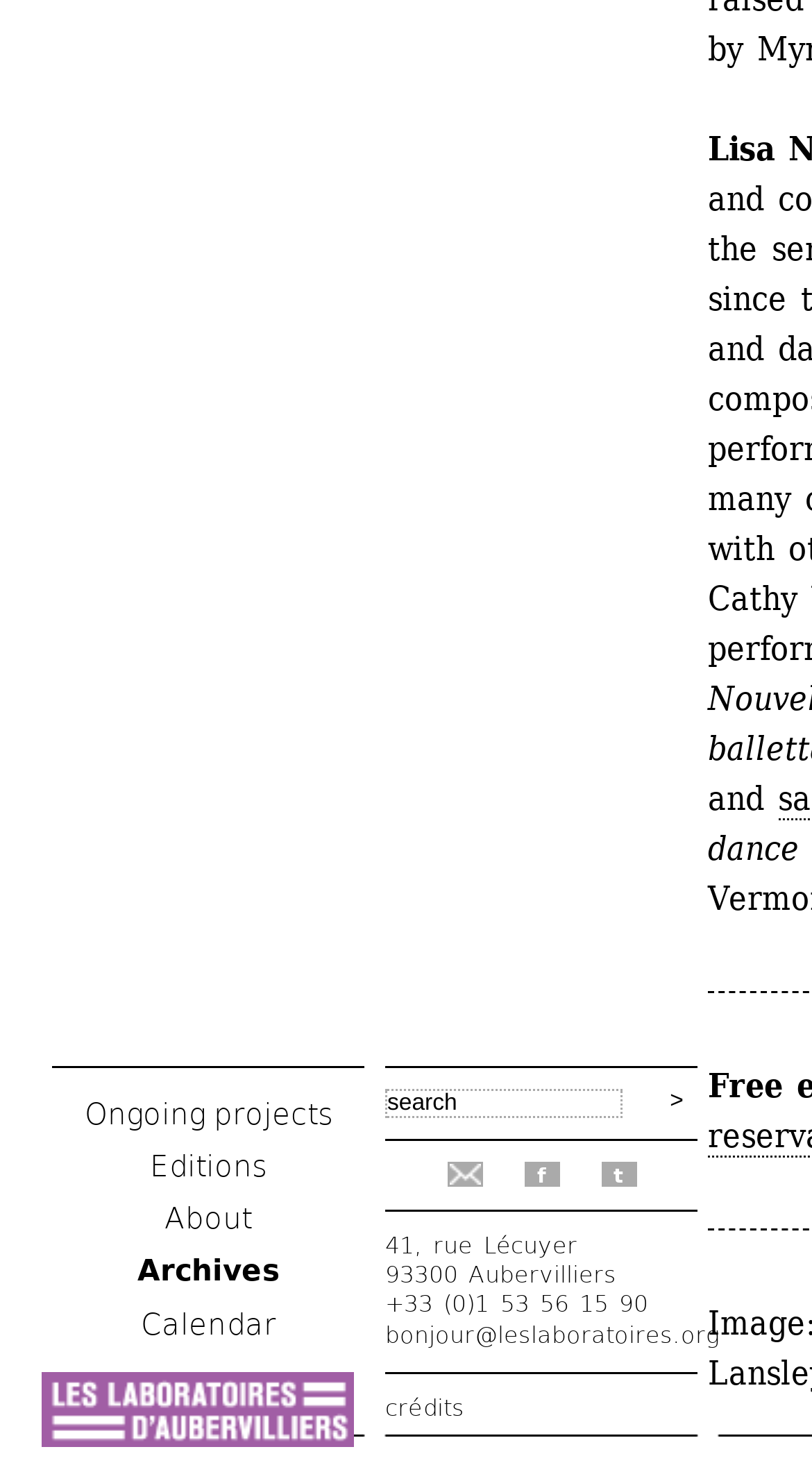Answer the following in one word or a short phrase: 
How can you contact the organization?

Phone or email